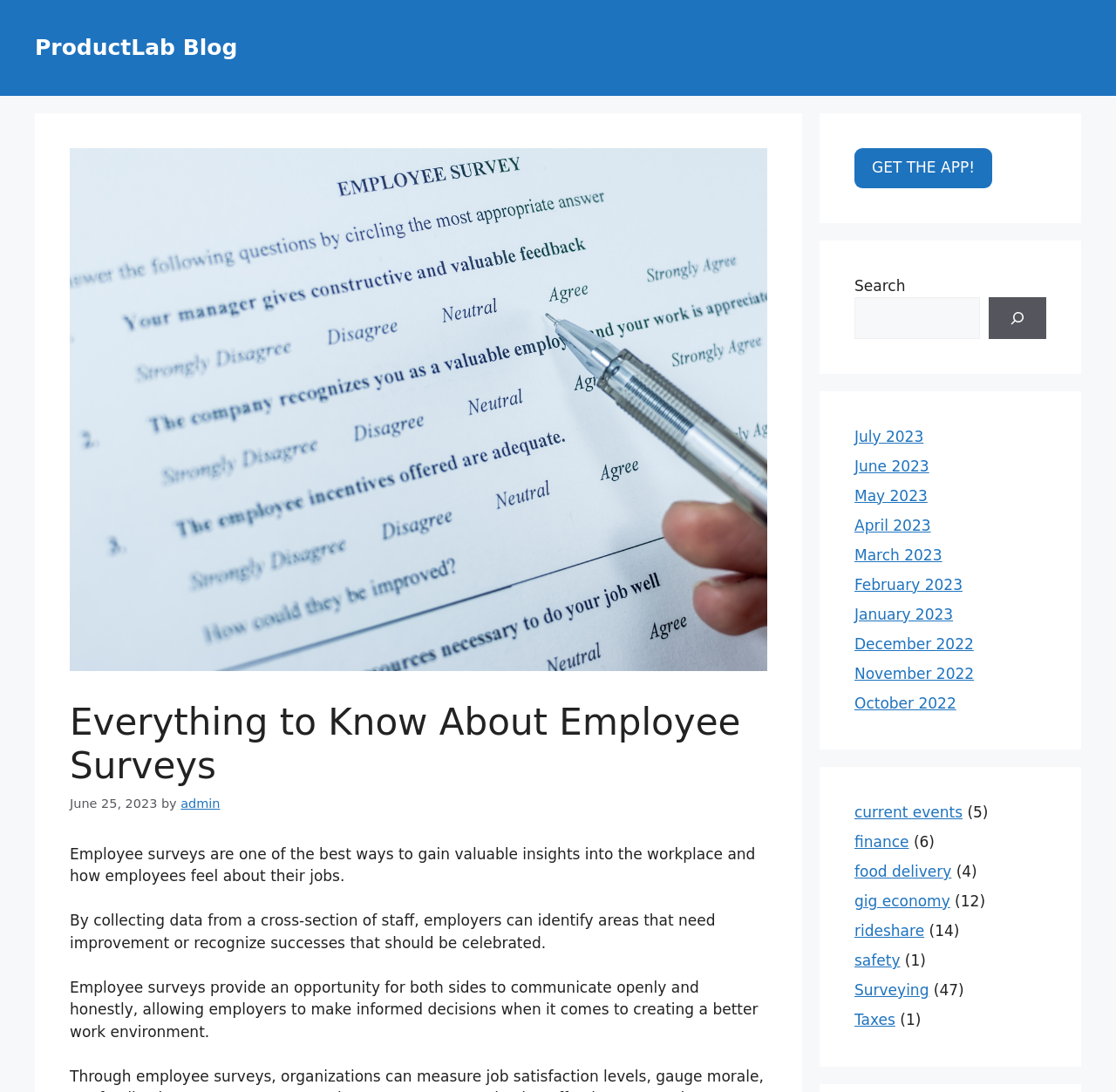Determine the bounding box coordinates of the section I need to click to execute the following instruction: "Explore near me". Provide the coordinates as four float numbers between 0 and 1, i.e., [left, top, right, bottom].

None